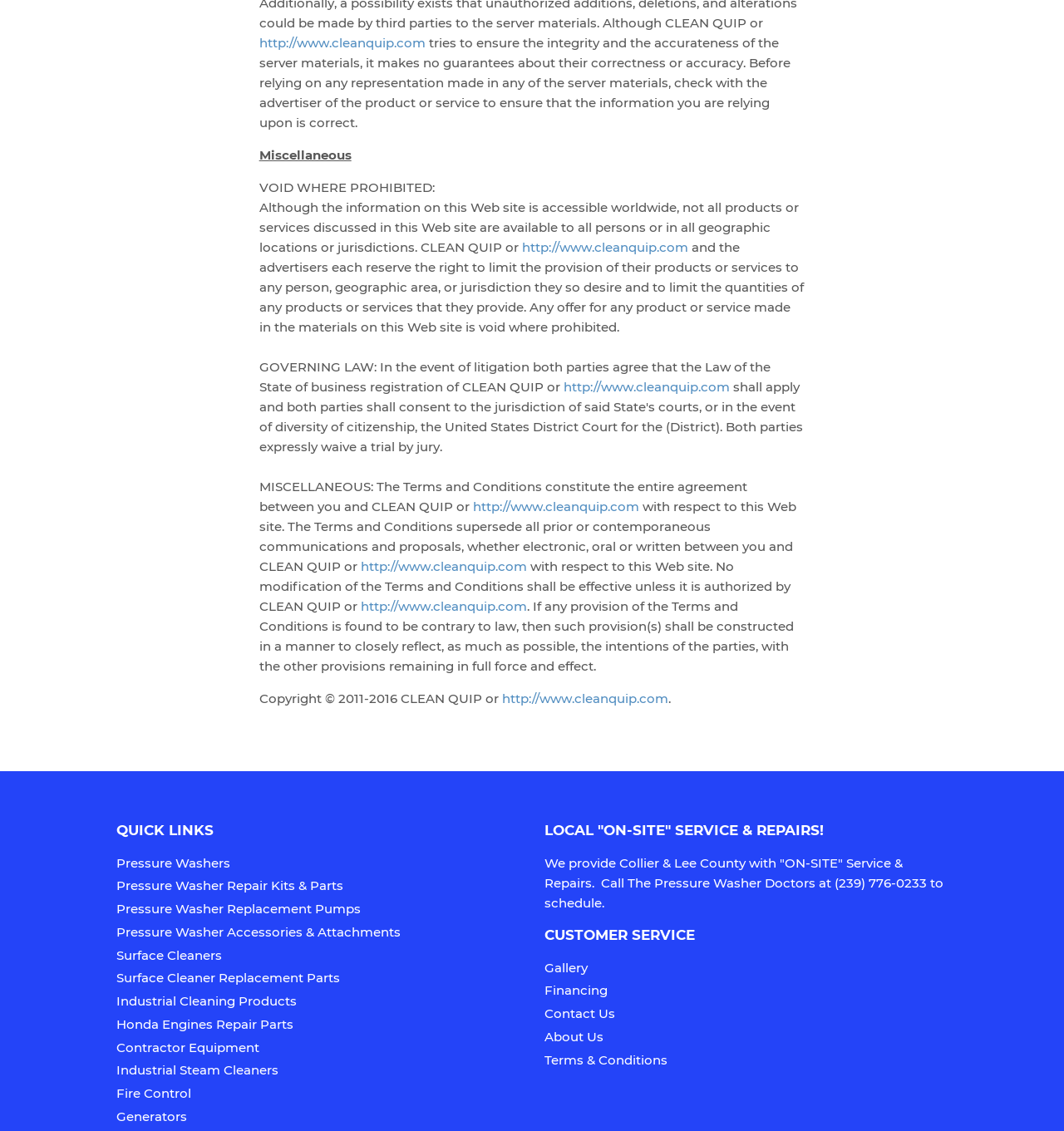Based on the description "Surface Cleaner Replacement Parts", find the bounding box of the specified UI element.

[0.109, 0.858, 0.32, 0.872]